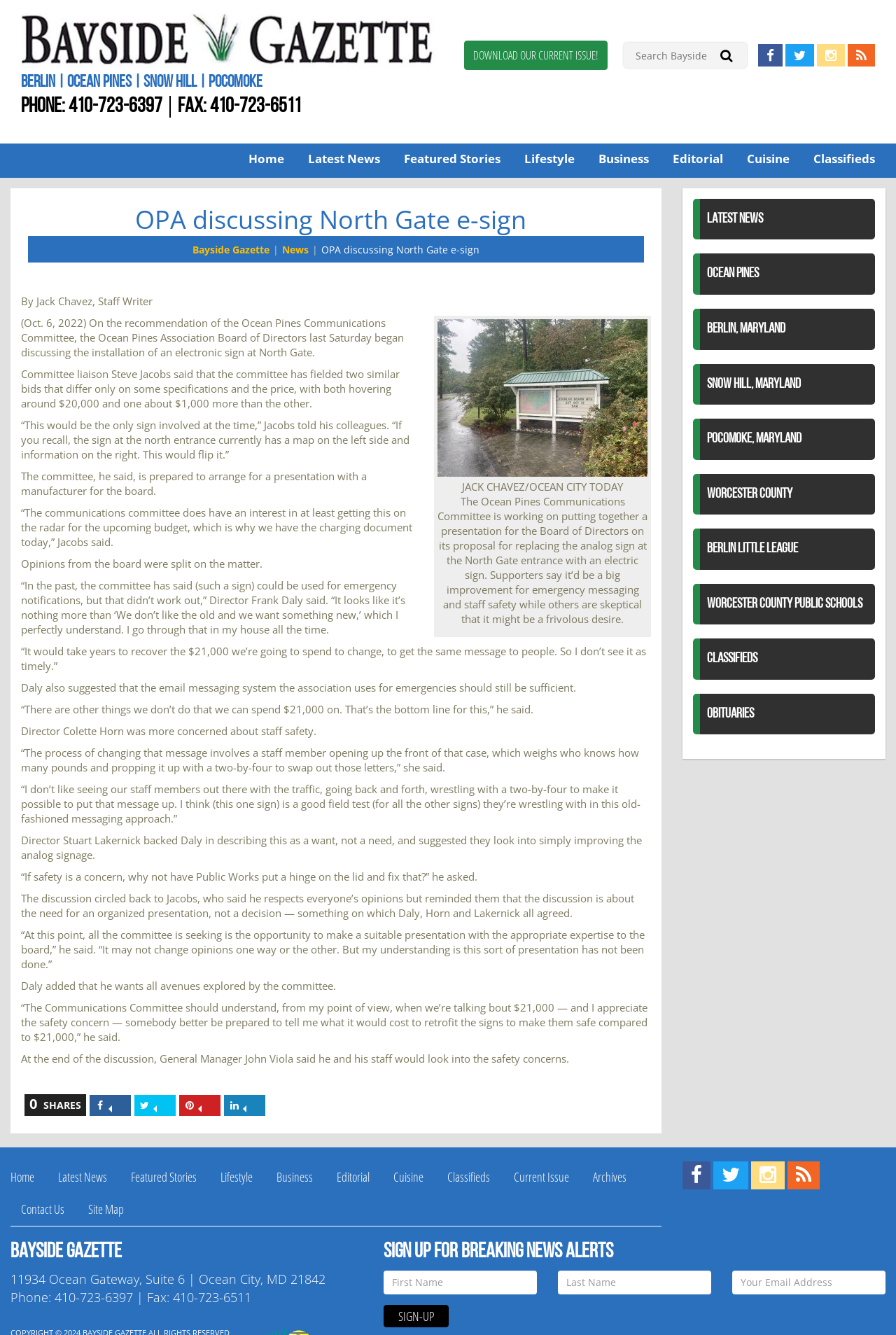Using the information in the image, give a comprehensive answer to the question: 
What is the topic of the main article?

I found the answer by reading the title of the main article, which is prominently displayed on the webpage.